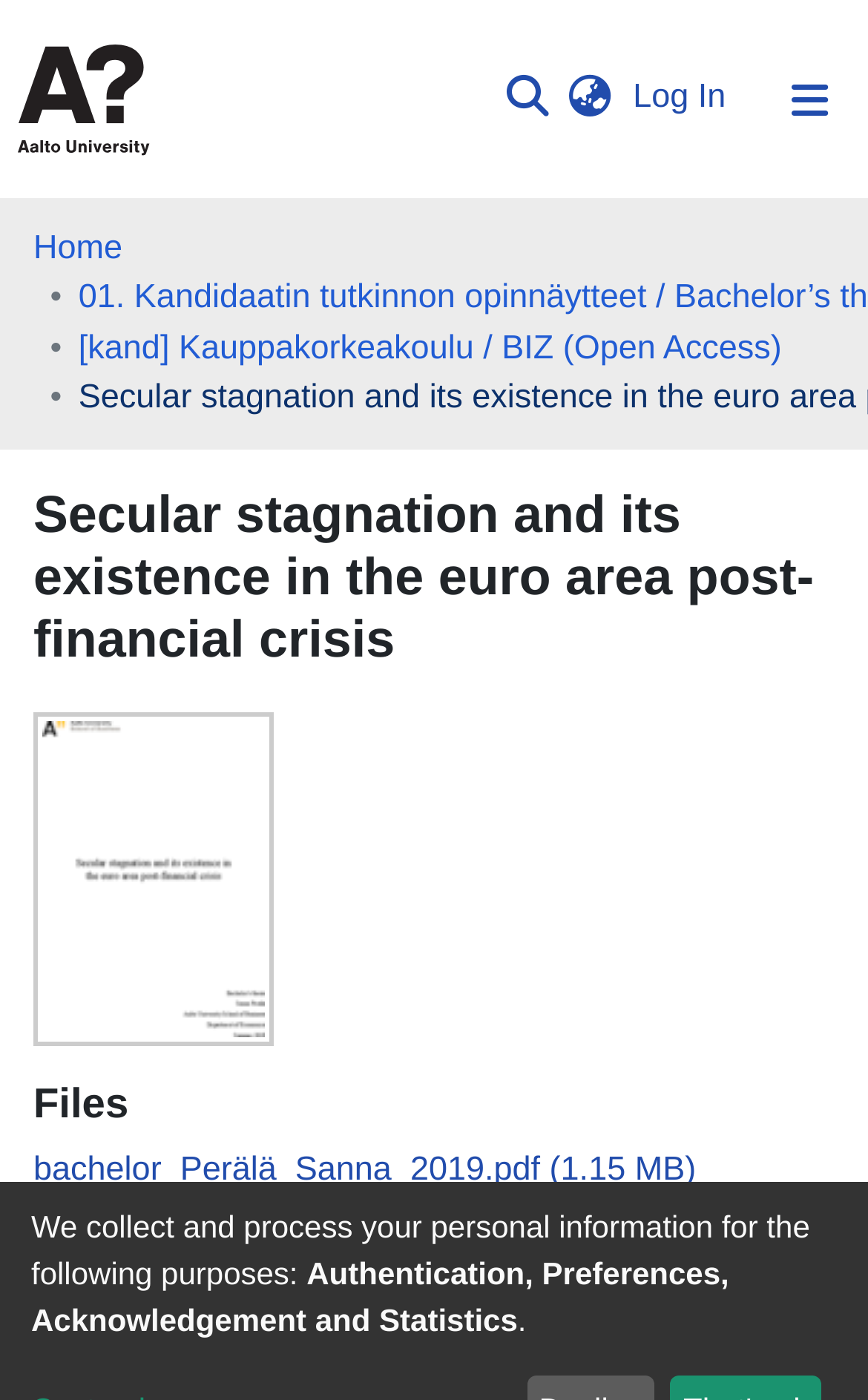Kindly determine the bounding box coordinates of the area that needs to be clicked to fulfill this instruction: "Switch language".

[0.64, 0.053, 0.72, 0.089]